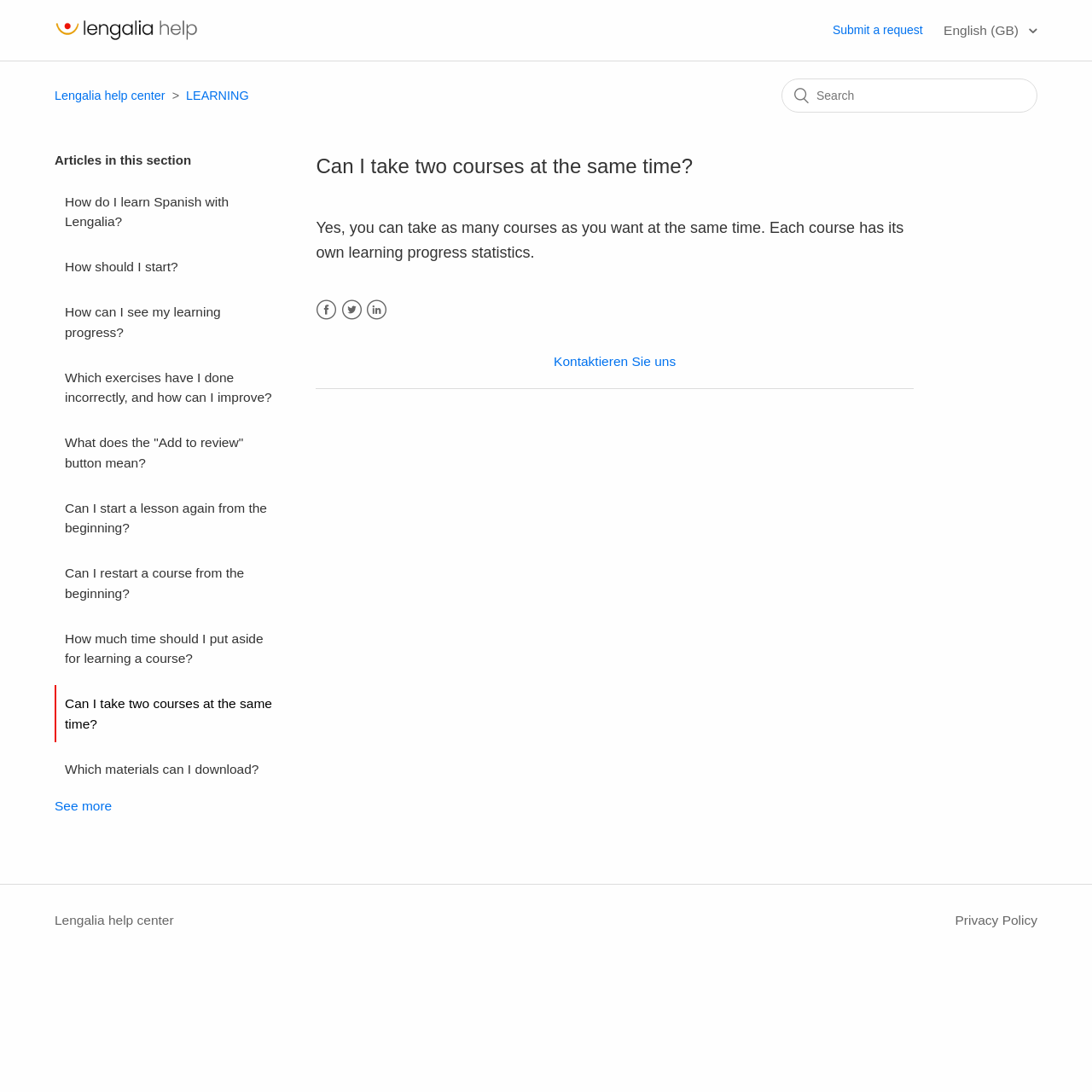For the following element description, predict the bounding box coordinates in the format (top-left x, top-left y, bottom-right x, bottom-right y). All values should be floating point numbers between 0 and 1. Description: English (GB)

[0.864, 0.018, 0.95, 0.038]